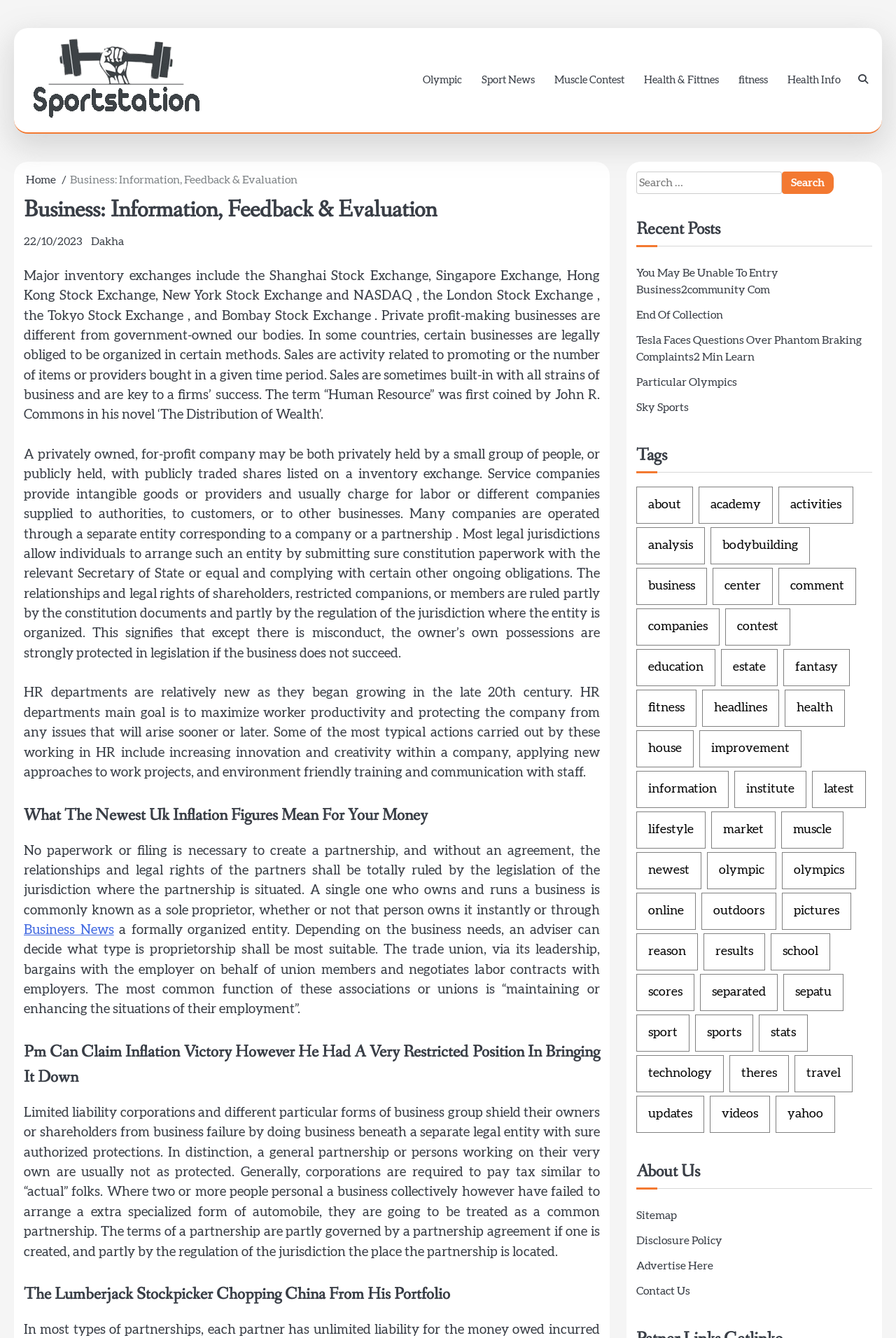Locate the bounding box coordinates of the clickable part needed for the task: "Click on the link to access business information".

[0.027, 0.69, 0.127, 0.7]